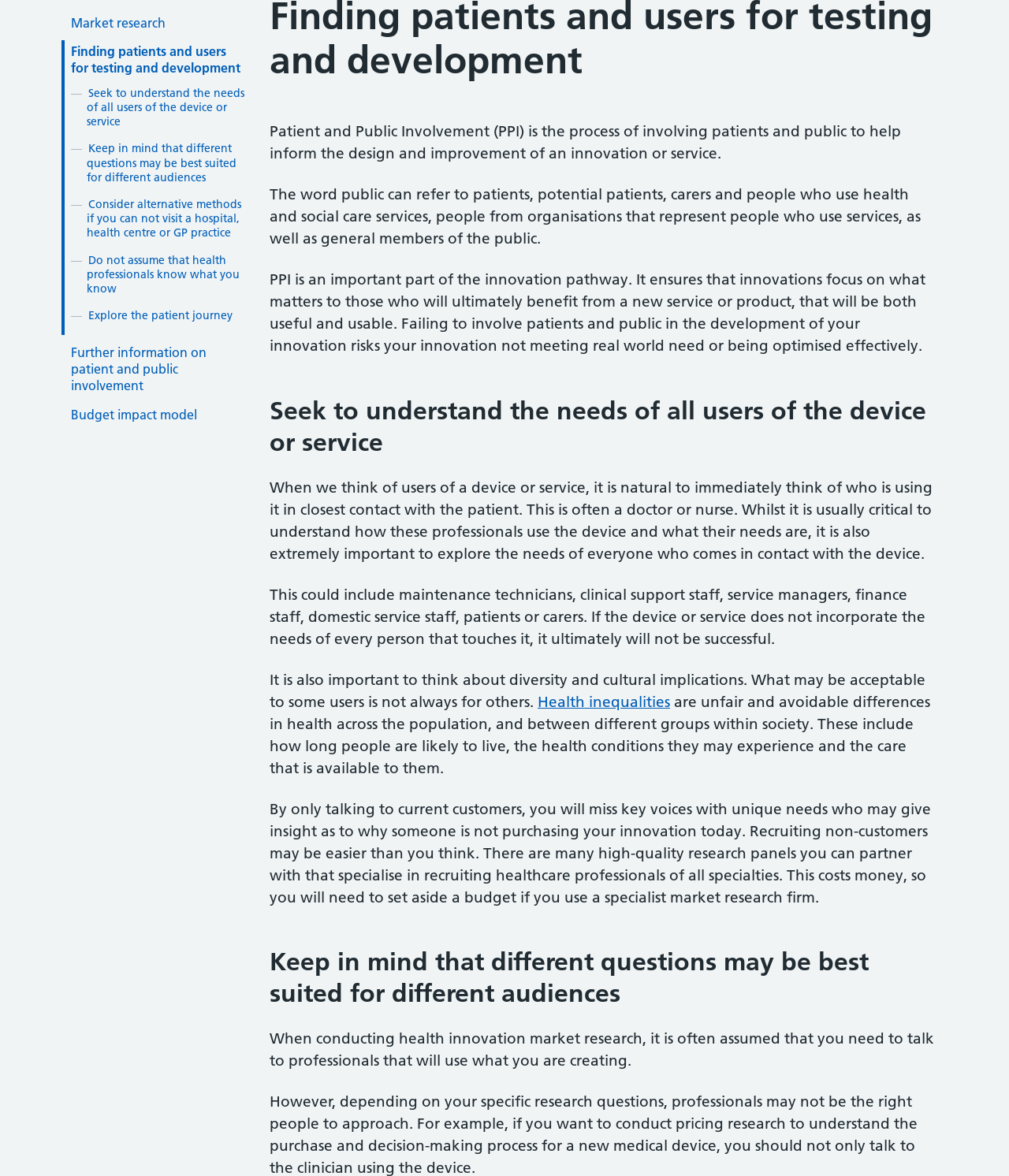Locate the bounding box of the UI element with the following description: "Explore the patient journey".

[0.088, 0.262, 0.23, 0.274]